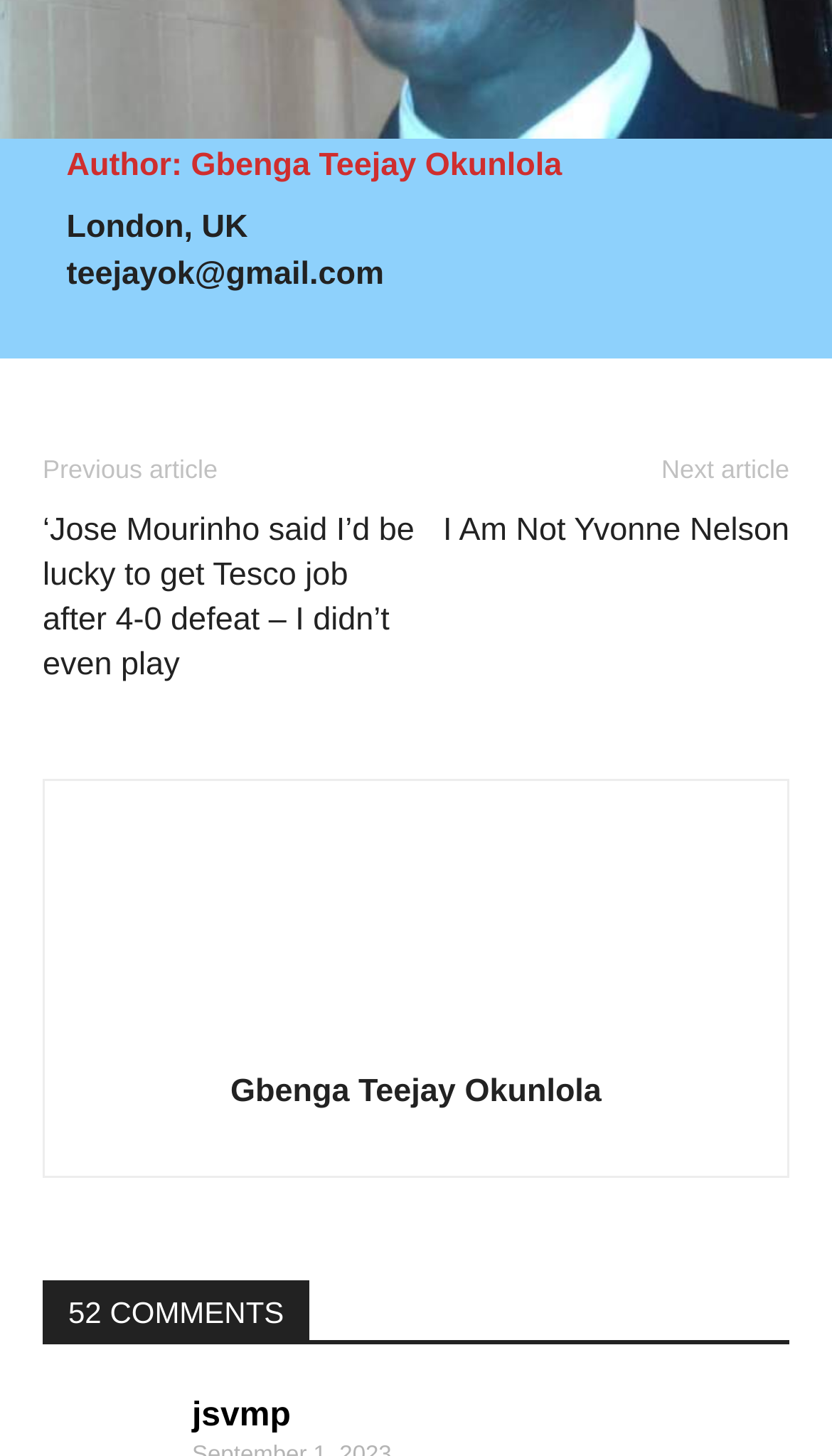Answer the question using only one word or a concise phrase: What is the email address of the author?

teejayok@gmail.com